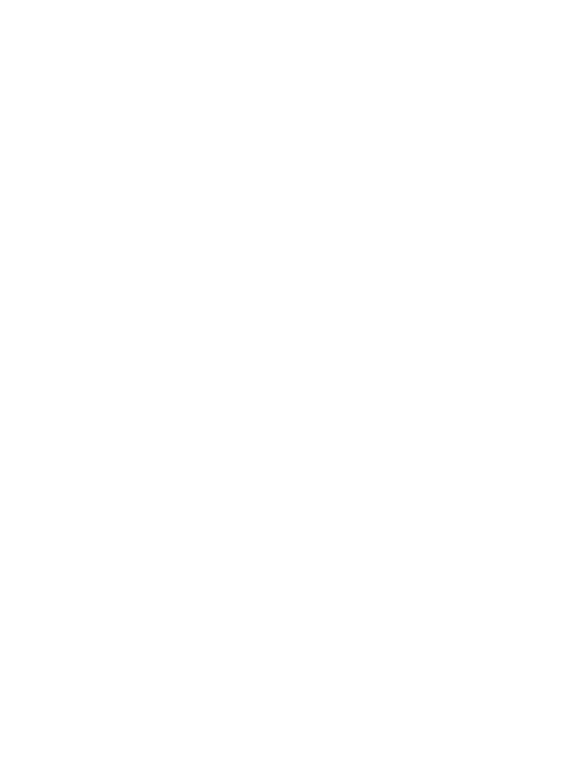Offer a detailed explanation of what is happening in the image.

The image features a group of board members engaging at a social function, showcasing a lively and professional atmosphere. This gathering exemplifies the collaborative spirit among Connecticut dental professionals, highlighting the importance of networking within the community. The event serves as a platform for attendees to connect and discuss relevant legislative matters, emphasizing the organization’s commitment to fostering relationships and advocacy in the dental industry. This image captures the essence of collaboration and professional camaraderie that defines such gatherings.